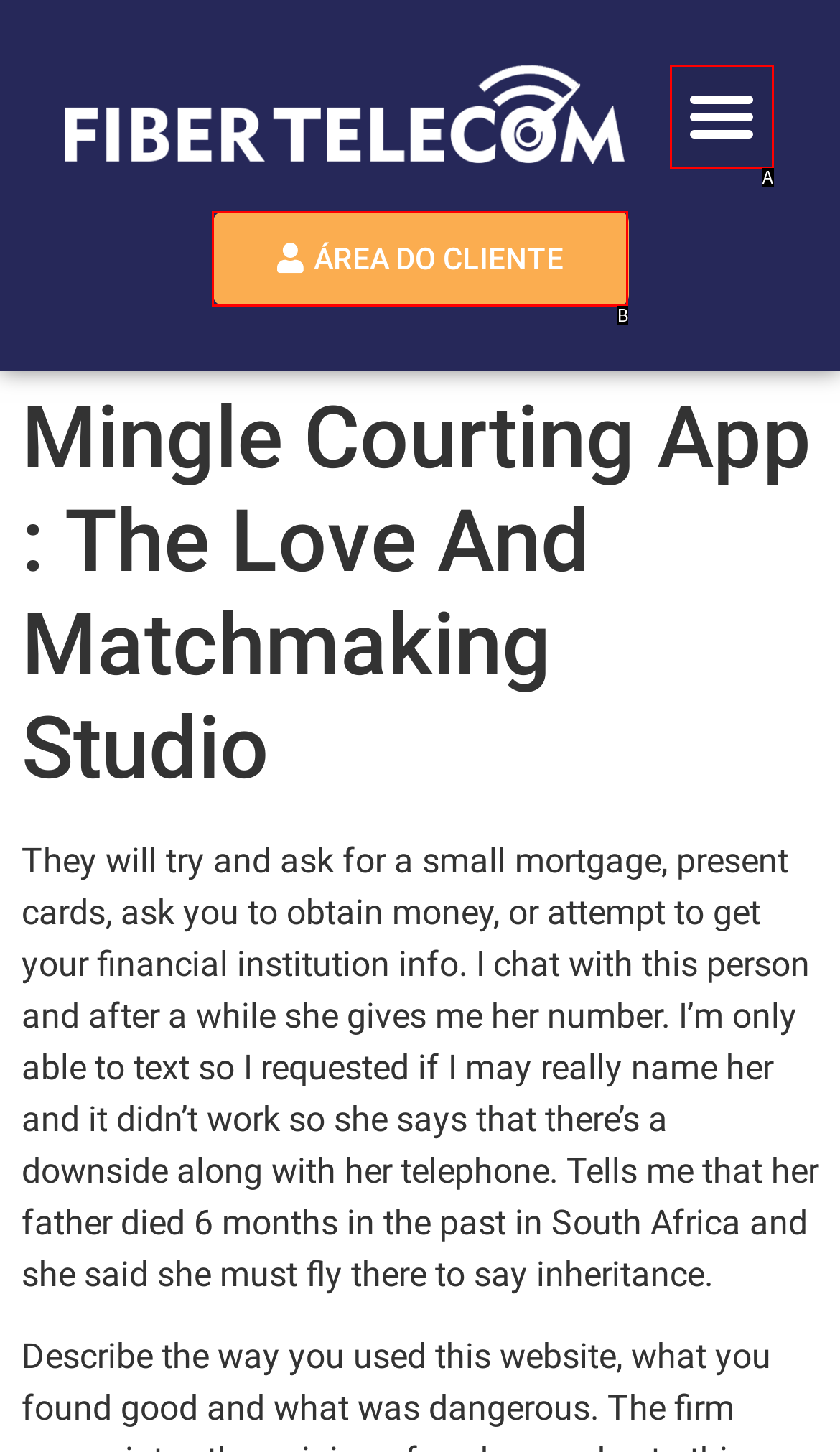Which lettered option matches the following description: Menu
Provide the letter of the matching option directly.

A